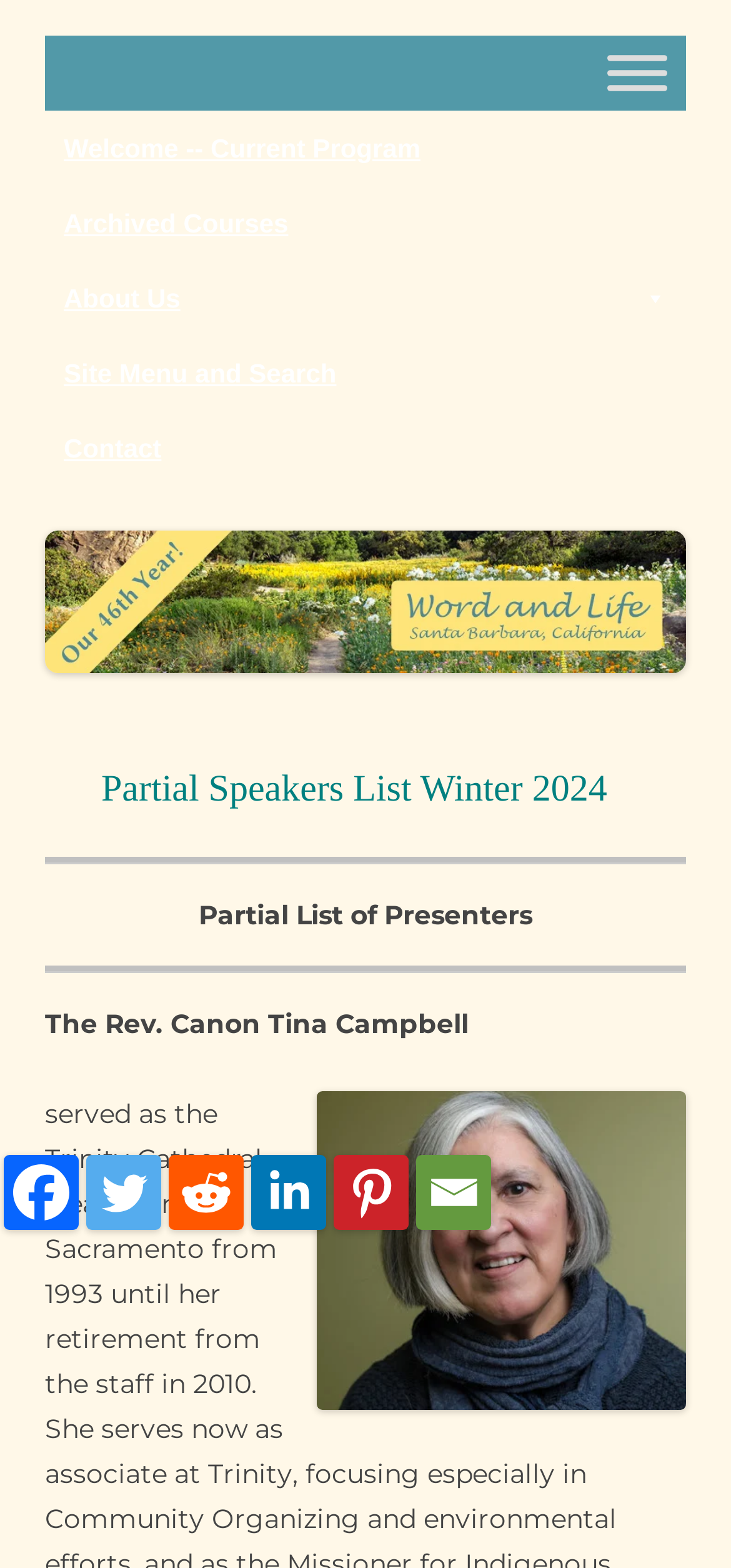Please examine the image and provide a detailed answer to the question: What is the name of the first presenter?

I found the text 'The Rev. Canon Tina Campbell' which is listed as a presenter, and inferred that it is the name of the first presenter.